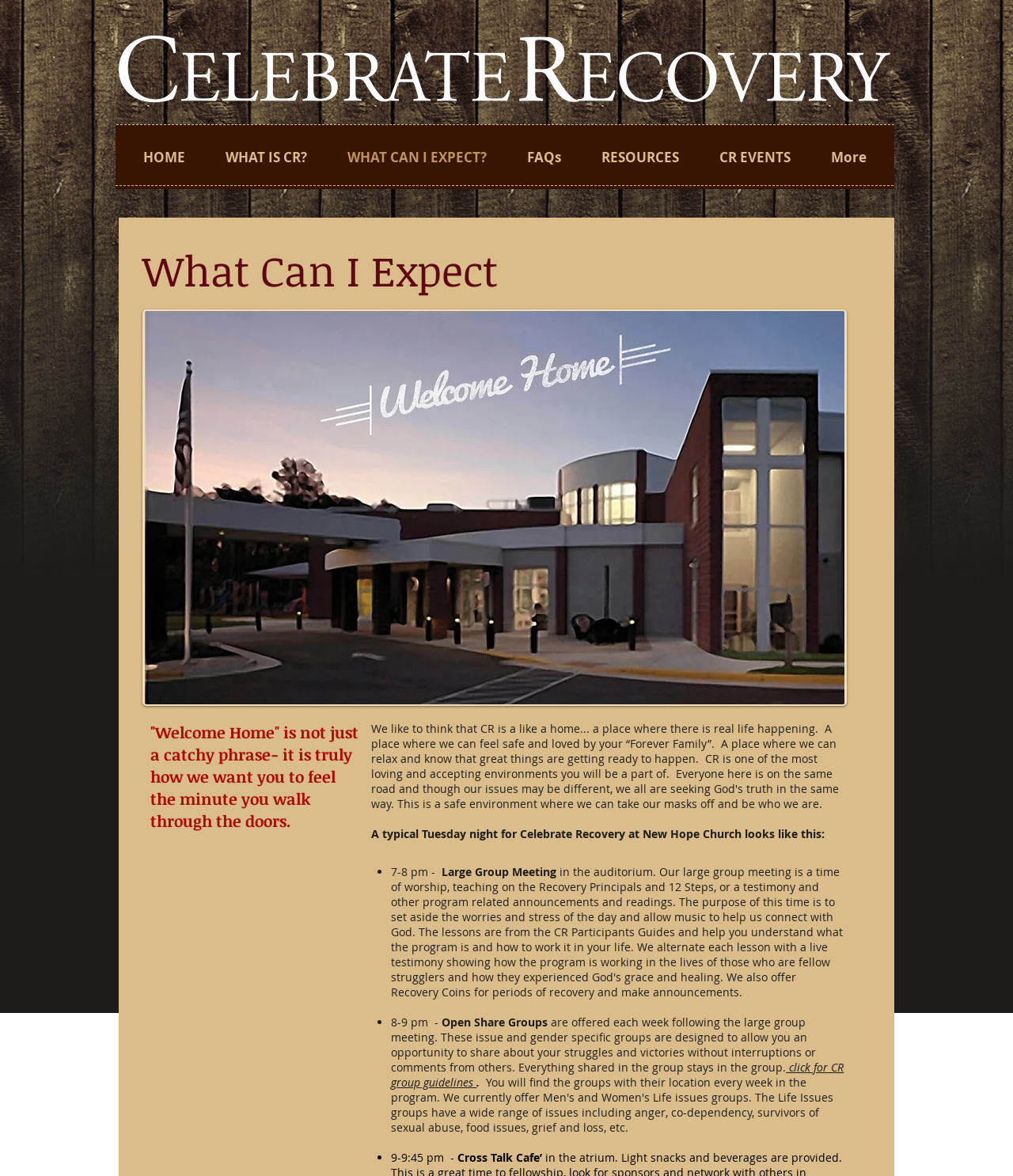Respond with a single word or phrase for the following question: 
What is Cross Talk Cafe?

A cafe in the atrium